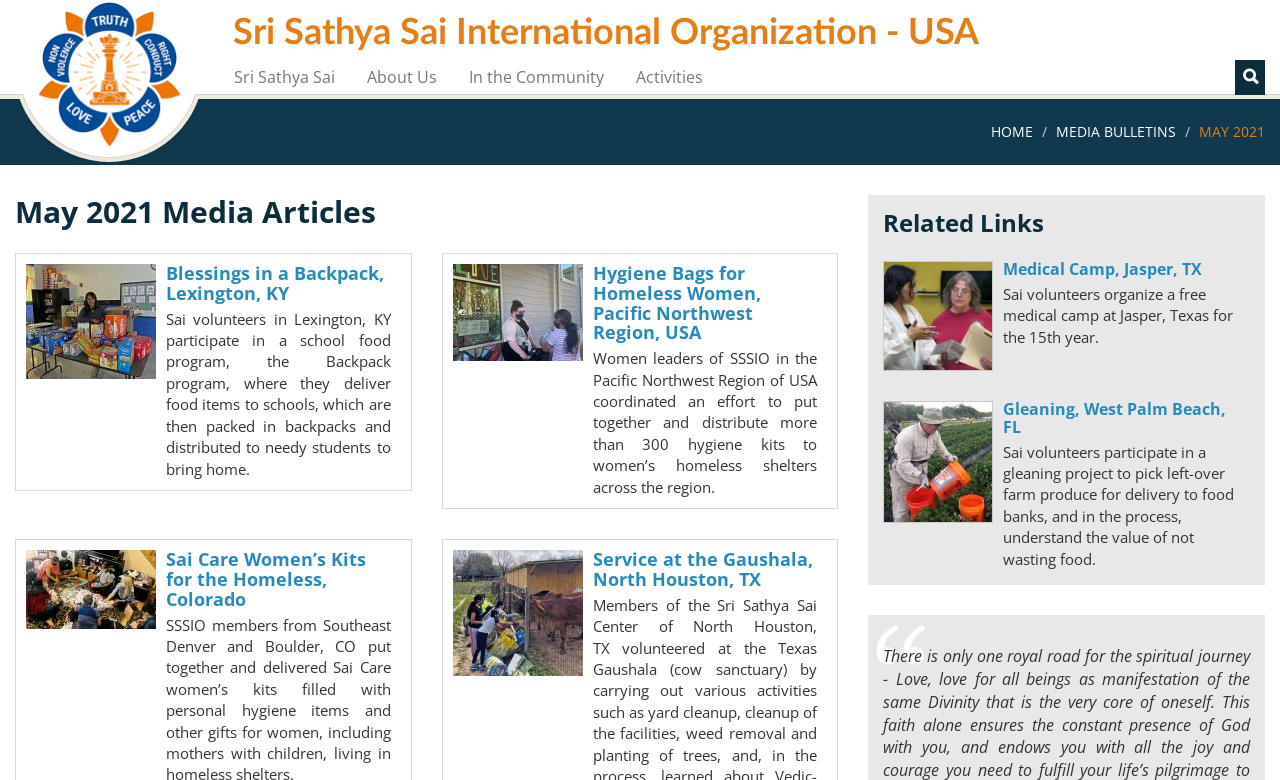Give the bounding box coordinates for the element described as: "Sri Sathya Sai".

[0.171, 0.079, 0.273, 0.118]